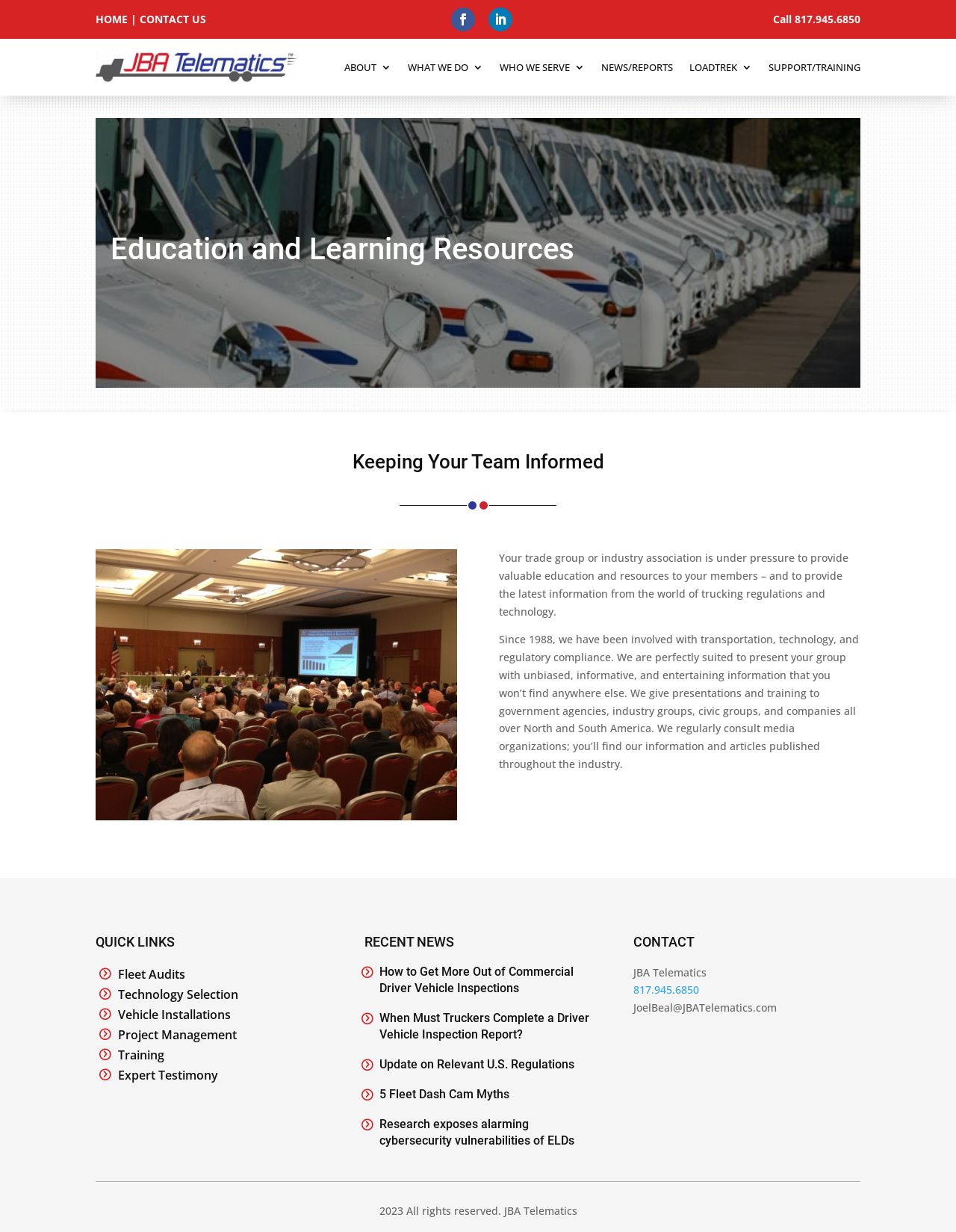Articulate a detailed summary of the webpage's content and design.

The webpage is about Education and Learning Resources provided by JBA Telematics. At the top, there are several links, including "HOME", "CONTACT US", and social media icons. On the right side, there is a phone number "Call 817.945.6850". Below the top links, there is a navigation menu with links to "ABOUT 3", "WHAT WE DO 3", "WHO WE SERVE 3", "NEWS/REPORTS", "LOADTREK 3", and "SUPPORT/TRAINING".

The main content of the webpage is divided into several sections. The first section has a heading "Education and Learning Resources" and a subheading "Keeping Your Team Informed". There is an image on the right side of this section. Below the image, there is a paragraph of text describing the services provided by JBA Telematics, including presentations, training, and consulting.

The next section has a heading "QUICK LINKS" and lists several links, including "Fleet Audits", "Technology Selection", "Vehicle Installations", "Project Management", "Training", and "Expert Testimony".

Below the "QUICK LINKS" section, there is a section with a heading "RECENT NEWS". This section contains four news articles, each with a heading and a link to read more. The articles are about commercial driver vehicle inspections, driver vehicle inspection reports, U.S. regulations, and fleet dash cam myths.

On the right side of the "RECENT NEWS" section, there is a contact section with a heading "CONTACT" and the company name "JBA Telematics". Below the company name, there is a phone number and an email address.

At the very bottom of the webpage, there is a copyright notice "2023 All rights reserved. JBA Telematics".